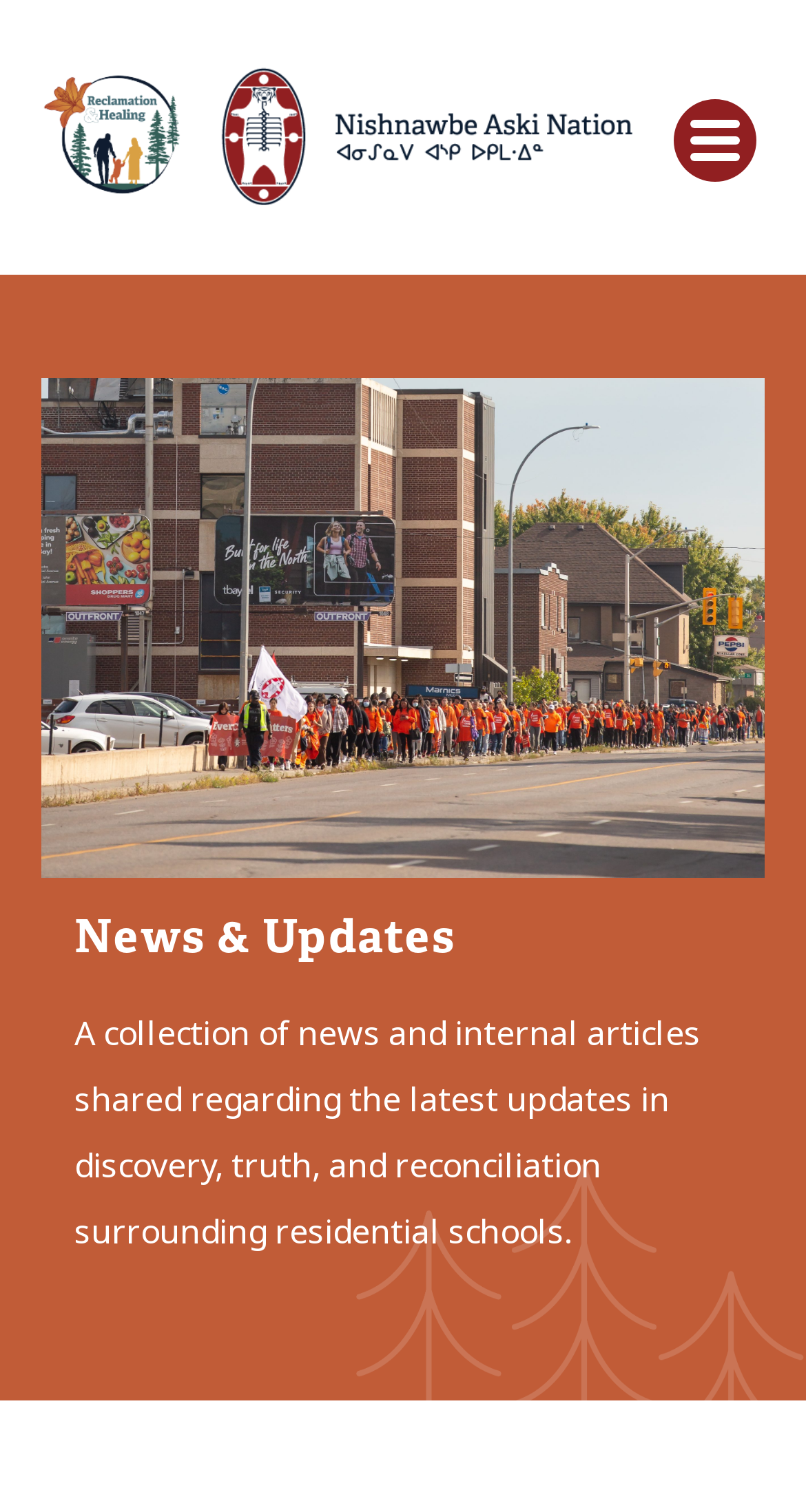What is the purpose of the article?
From the image, respond using a single word or phrase.

To share updates on residential schools